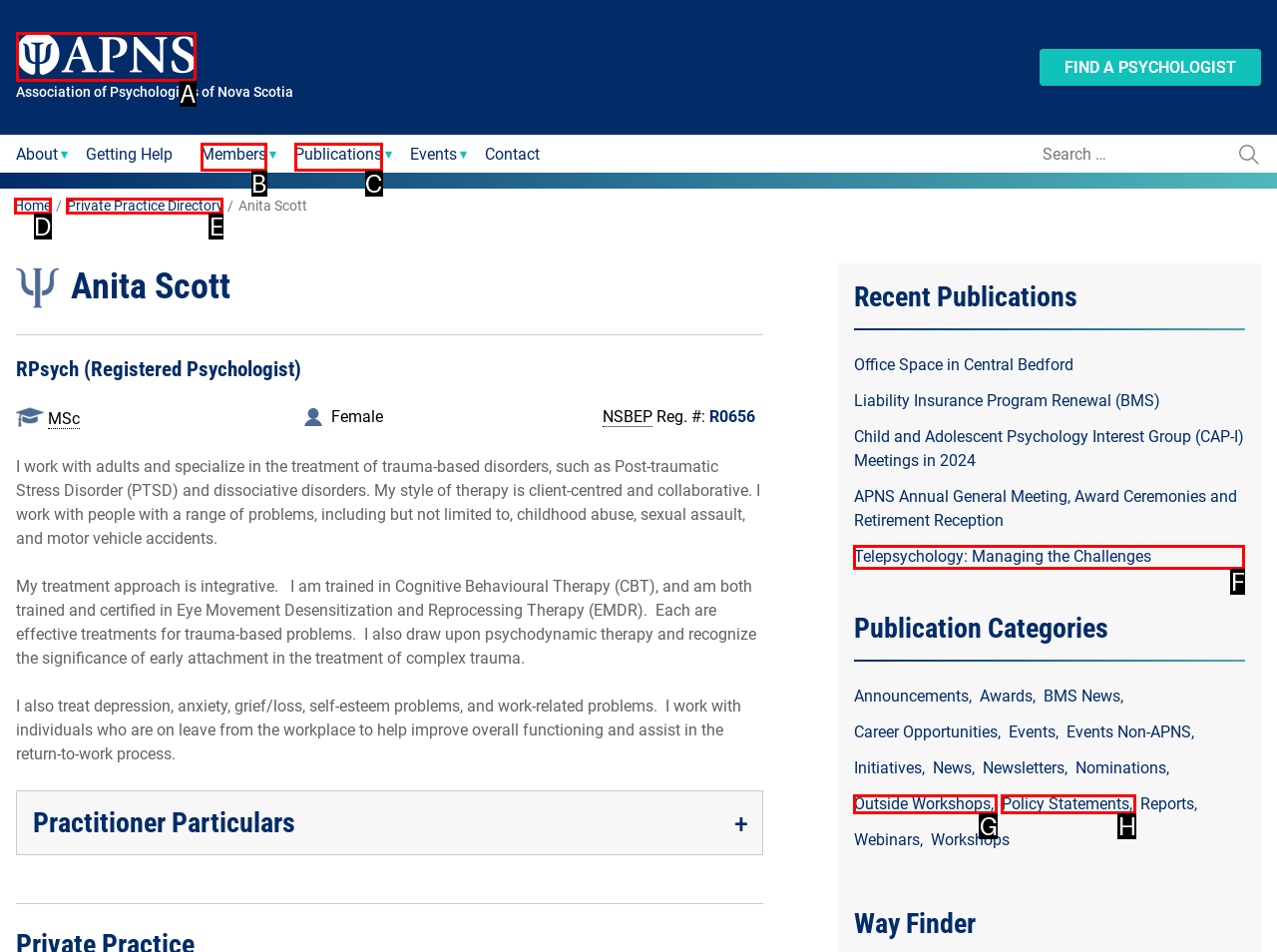Identify the bounding box that corresponds to: Members
Respond with the letter of the correct option from the provided choices.

B